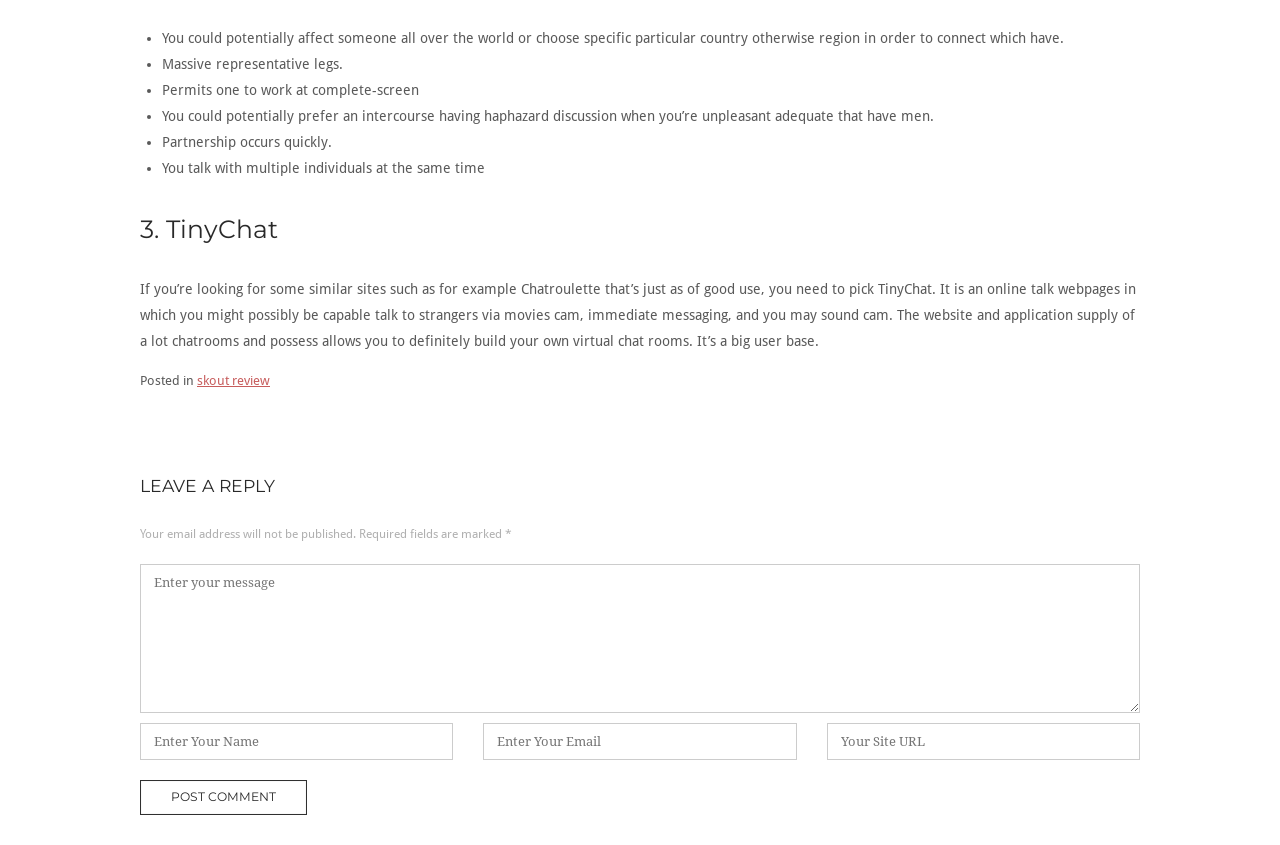What features does TinyChat offer?
Answer the question with detailed information derived from the image.

According to the webpage, TinyChat offers a lot of chatrooms and allows users to build their own virtual chat rooms. This feature is mentioned as one of the reasons why TinyChat is a good alternative to Chatroulette.